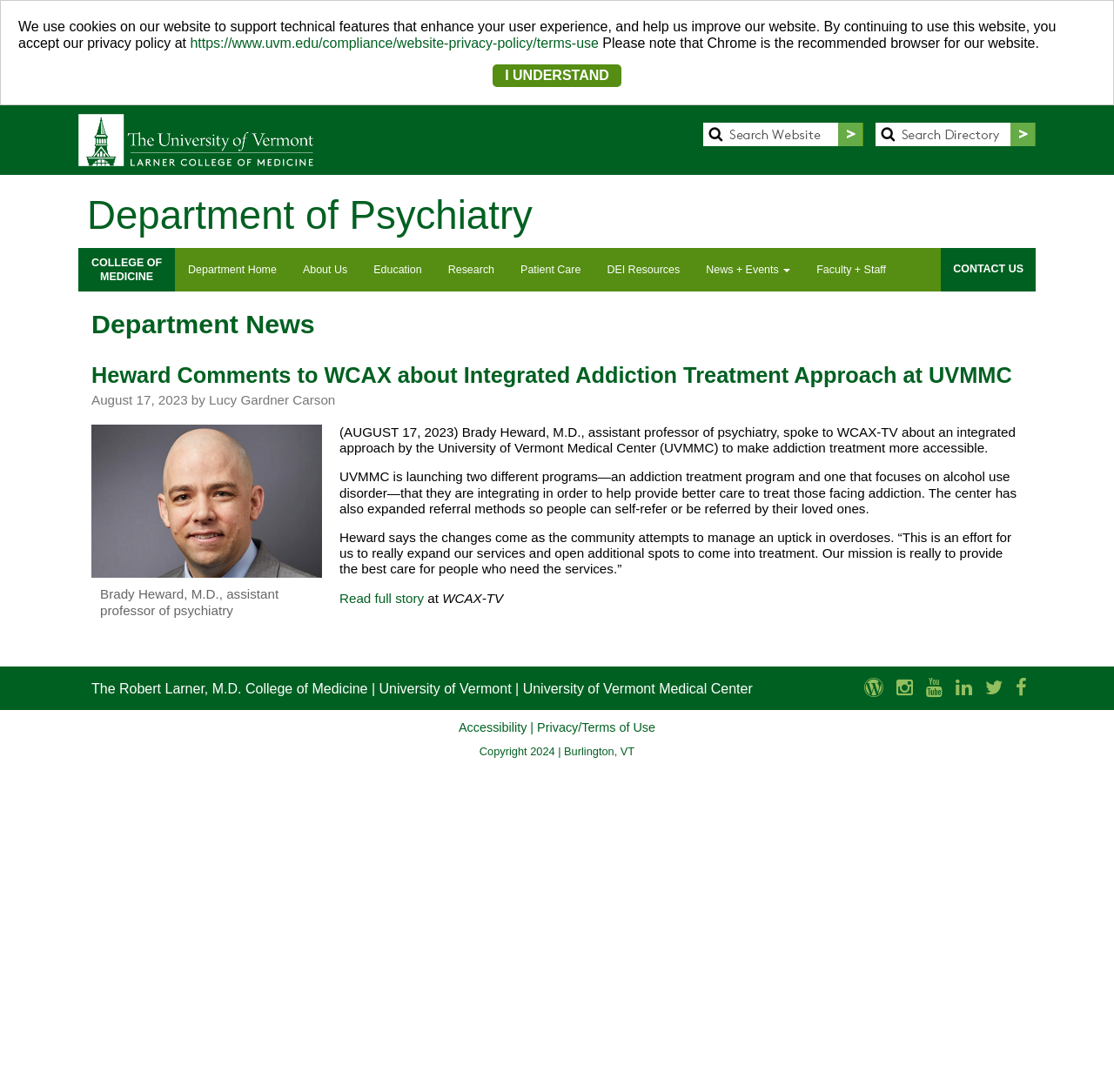Locate the bounding box coordinates of the clickable area needed to fulfill the instruction: "Contact us".

[0.845, 0.227, 0.93, 0.267]